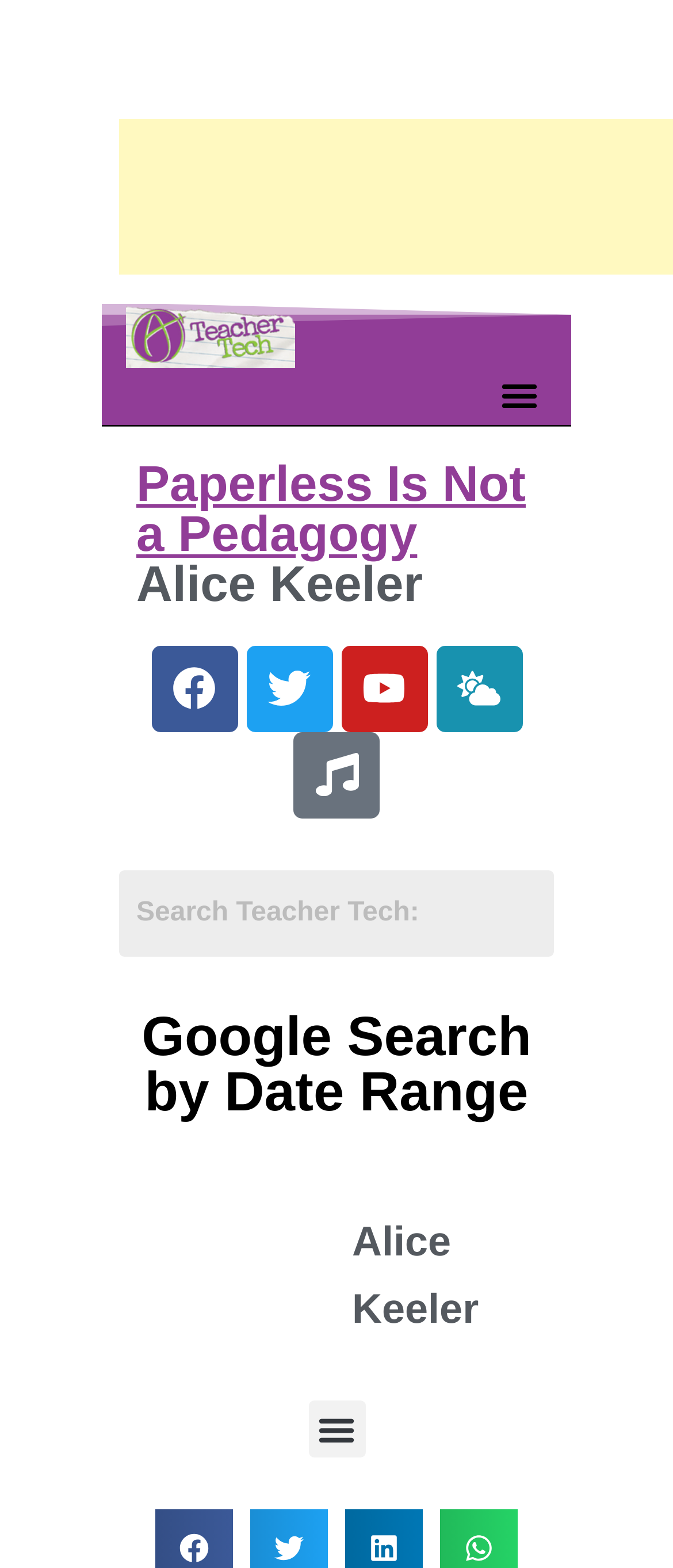What is the name of the blog?
Could you please answer the question thoroughly and with as much detail as possible?

The name of the blog can be found in the link 'Teacher Tech blog with Alice Keeler' which is located at the top of the webpage, indicating that the blog is called Teacher Tech.